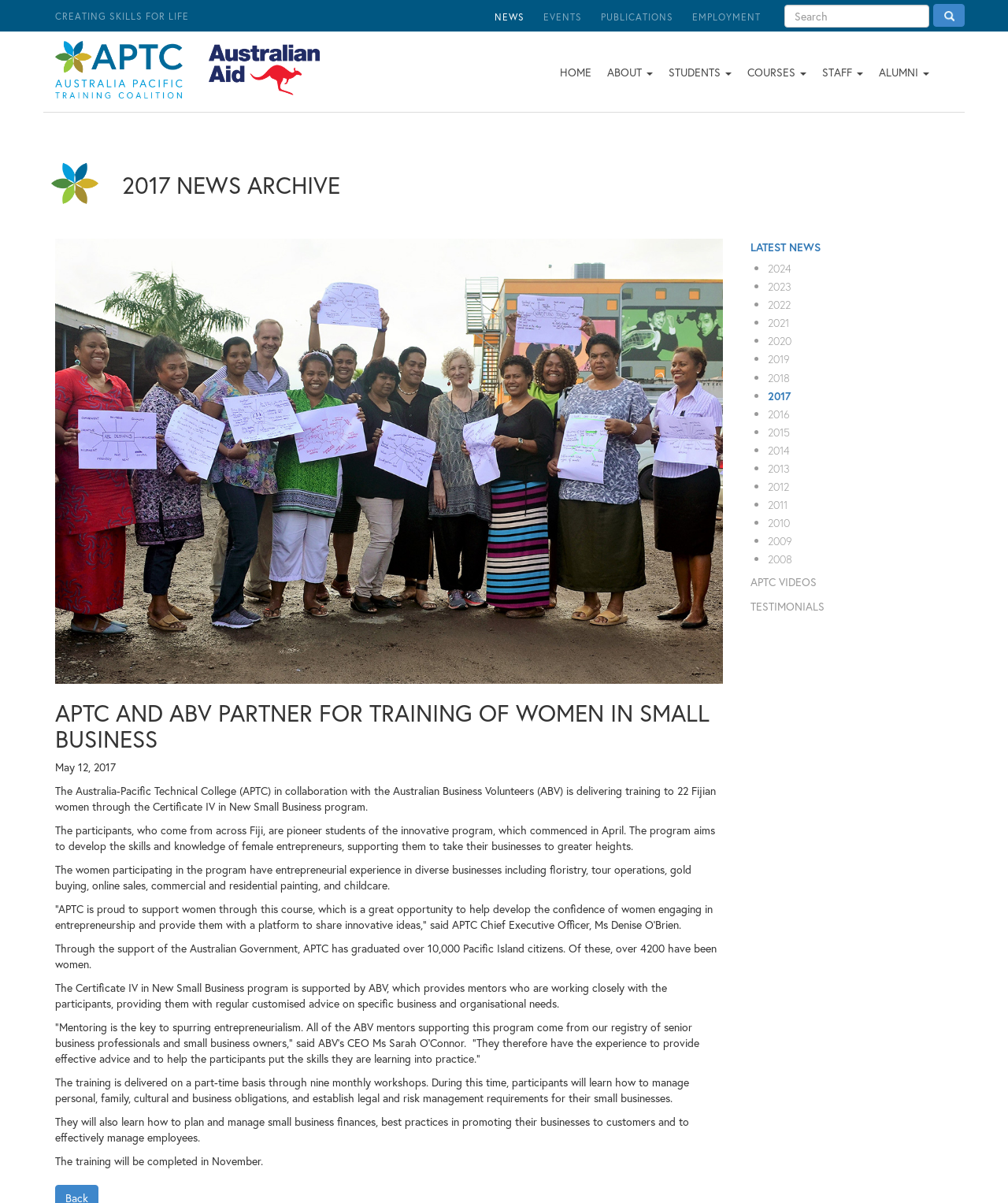Describe every aspect of the webpage in a detailed manner.

The webpage is about the Australia-Pacific Technical College (APTC) and its partnership with the Australian Business Volunteers (ABV) to provide training to women in small business. At the top of the page, there is a header section with a logo, a search box, and a search button. Below the header, there are several navigation links, including "NEWS", "EVENTS", "PUBLICATIONS", and "EMPLOYMENT".

On the left side of the page, there is a vertical menu with links to different sections of the website, including "HOME", "ABOUT", "STUDENTS", "COURSES", "STAFF", and "ALUMNI". Below the menu, there is an image related to the built environment.

The main content of the page is divided into two sections. The top section has a heading "2017 NEWS ARCHIVE" and features an image of APTC students. Below the image, there is a news article about the APTC and ABV partnership, which provides training to 22 Fijian women through the Certificate IV in New Small Business program. The article includes quotes from the APTC CEO and the ABV CEO.

The bottom section of the page has a list of links to news archives from different years, ranging from 2008 to 2024. There are also links to "APTC VIDEOS" and "TESTIMONIALS" at the bottom of the page.